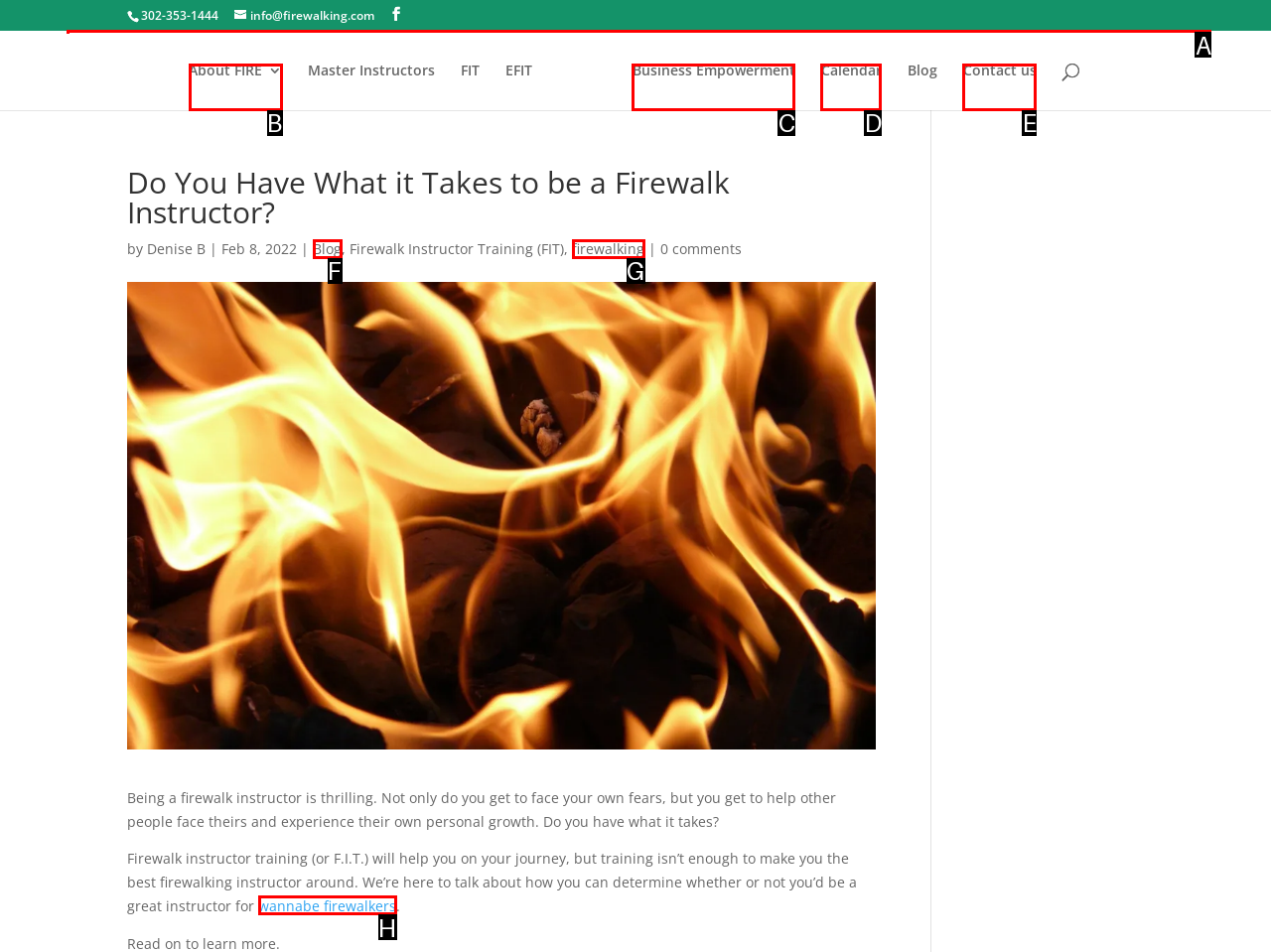Determine the letter of the UI element that you need to click to perform the task: Search for something.
Provide your answer with the appropriate option's letter.

A